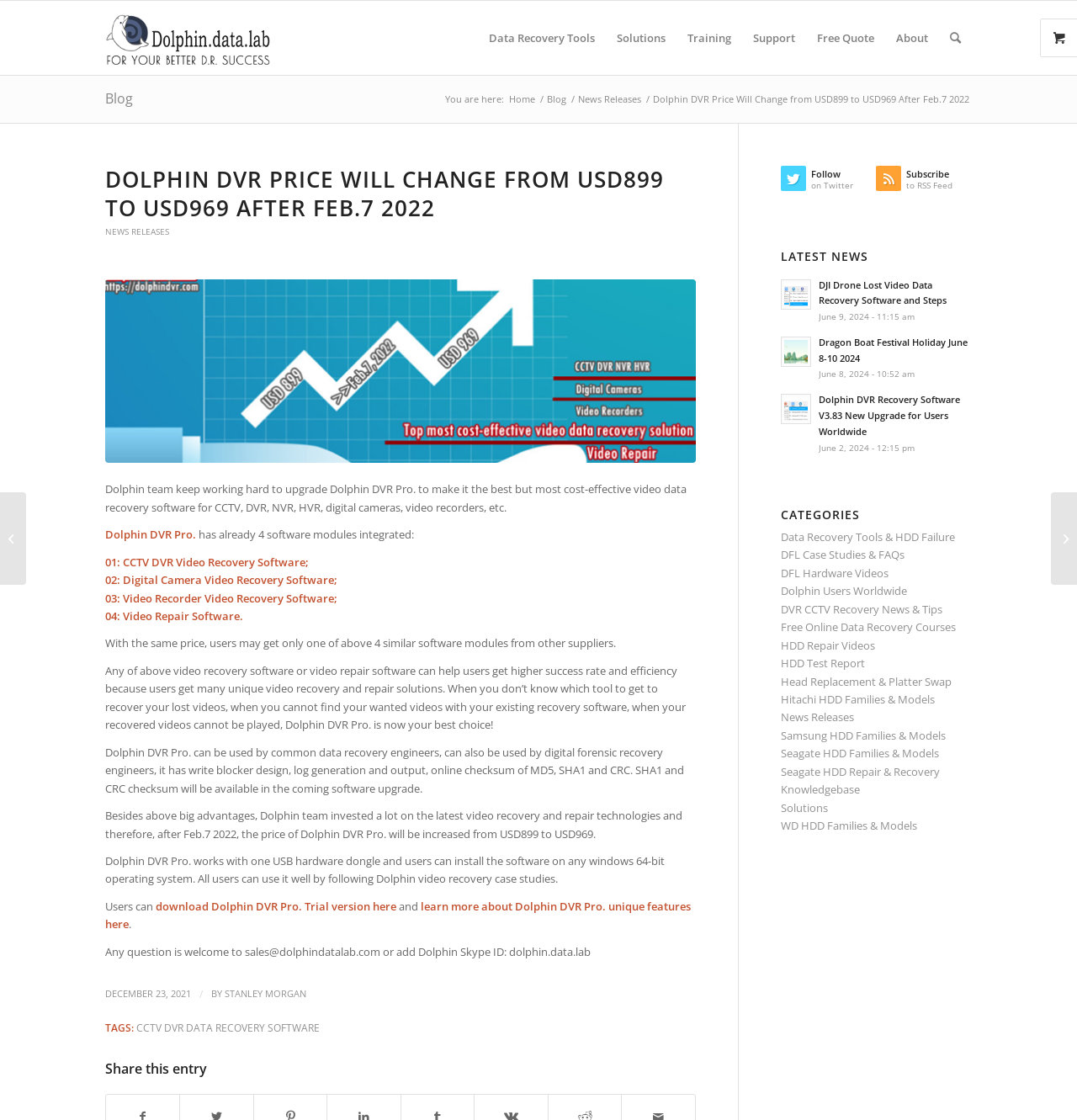Pinpoint the bounding box coordinates of the element to be clicked to execute the instruction: "Learn more about Dolphin DVR Pro. unique features".

[0.098, 0.802, 0.641, 0.832]